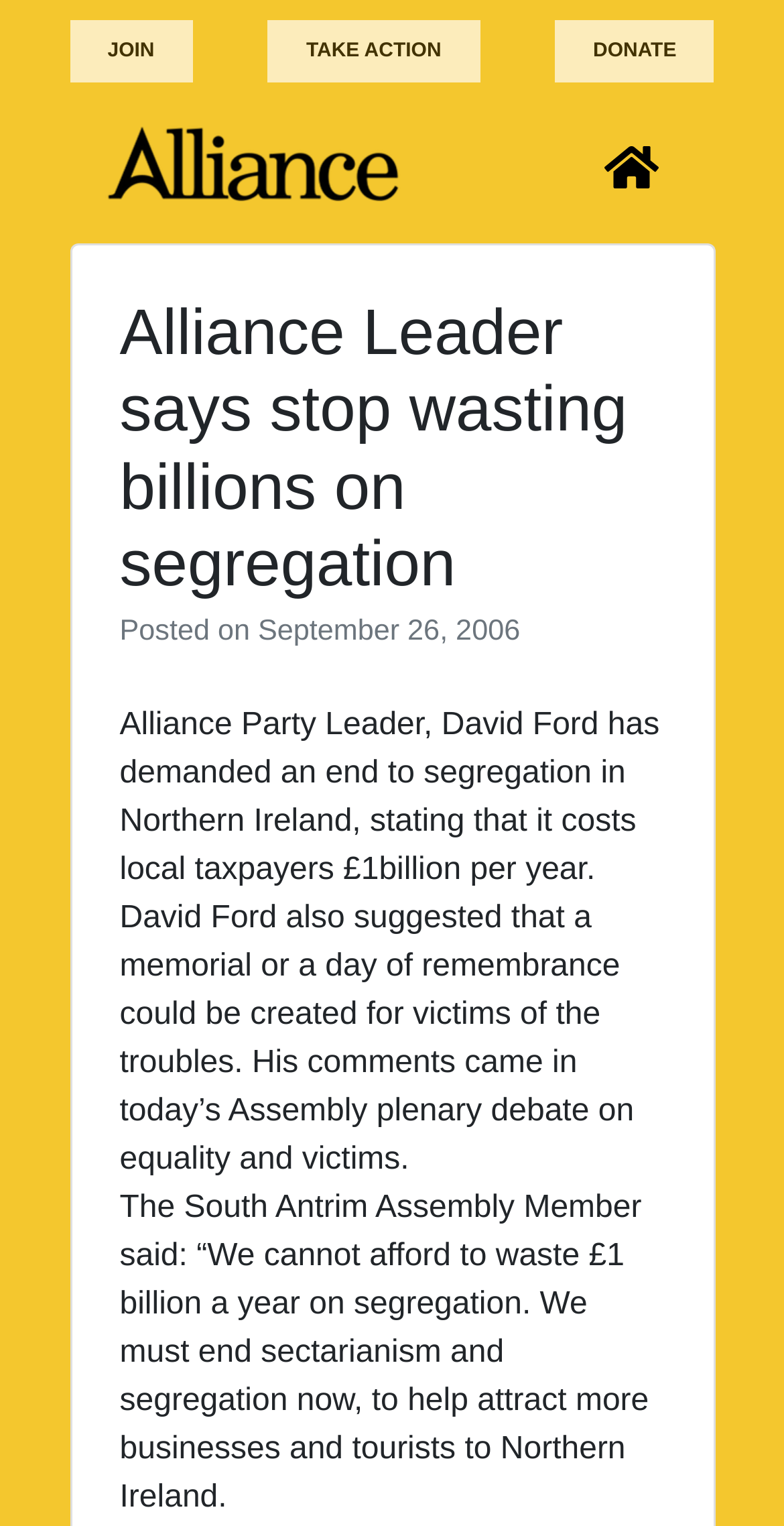Locate the bounding box for the described UI element: "September 26, 2006". Ensure the coordinates are four float numbers between 0 and 1, formatted as [left, top, right, bottom].

[0.329, 0.403, 0.663, 0.424]